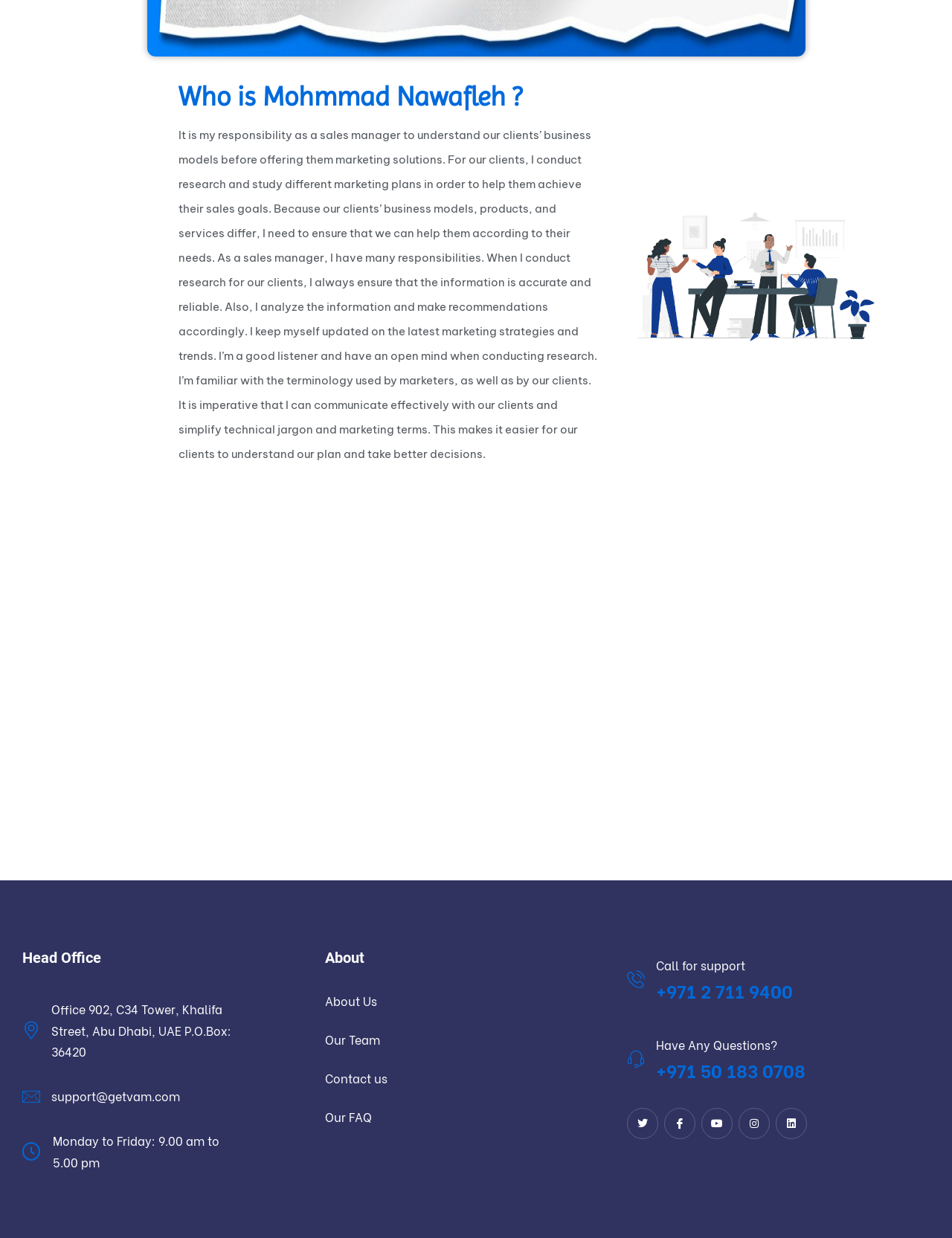What is the address of the Head Office?
Using the picture, provide a one-word or short phrase answer.

Office 902, C34 Tower, Khalifa Street, Abu Dhabi, UAE